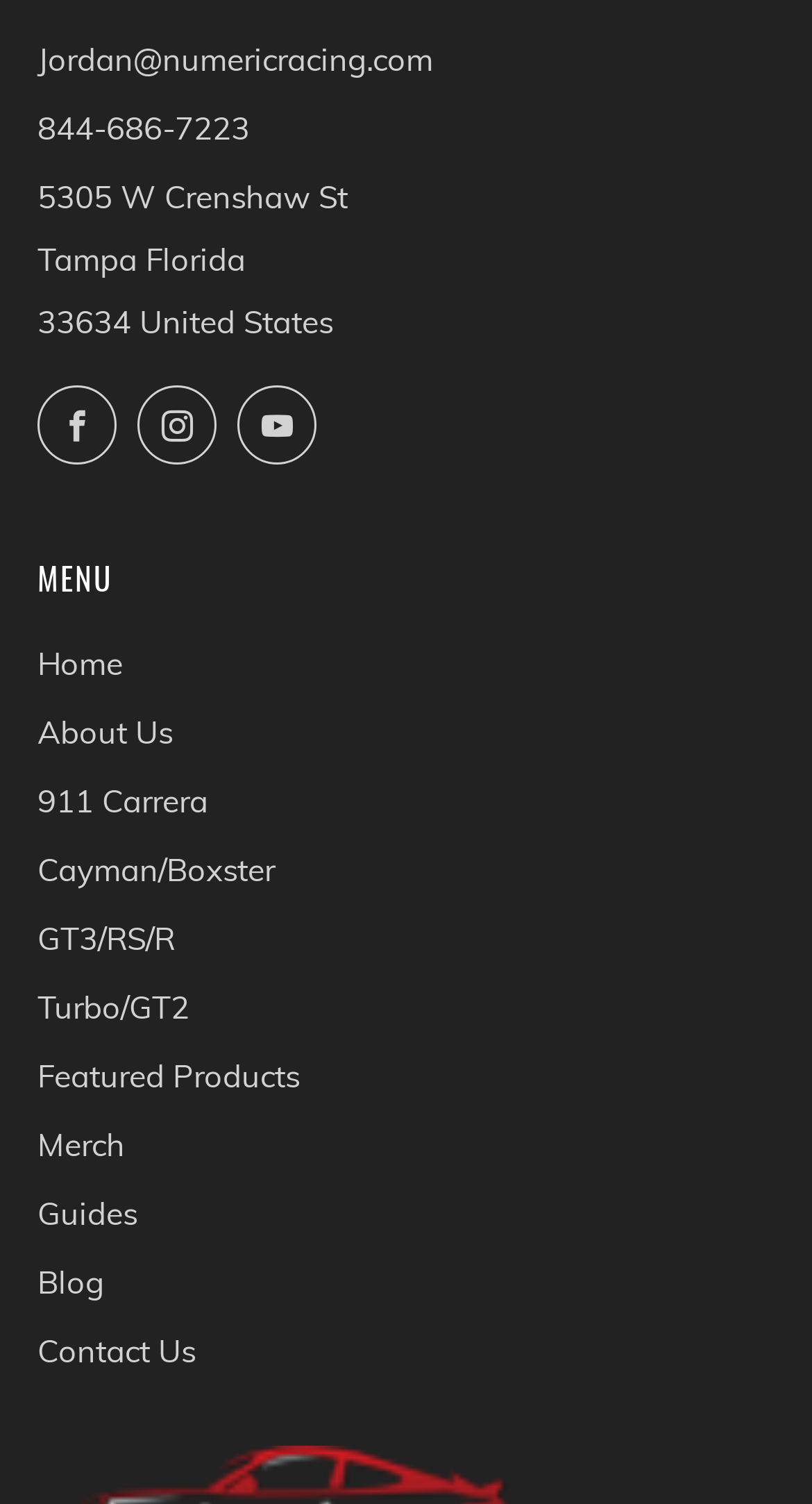How many types of Porsche models are listed?
Please answer the question with a single word or phrase, referencing the image.

5